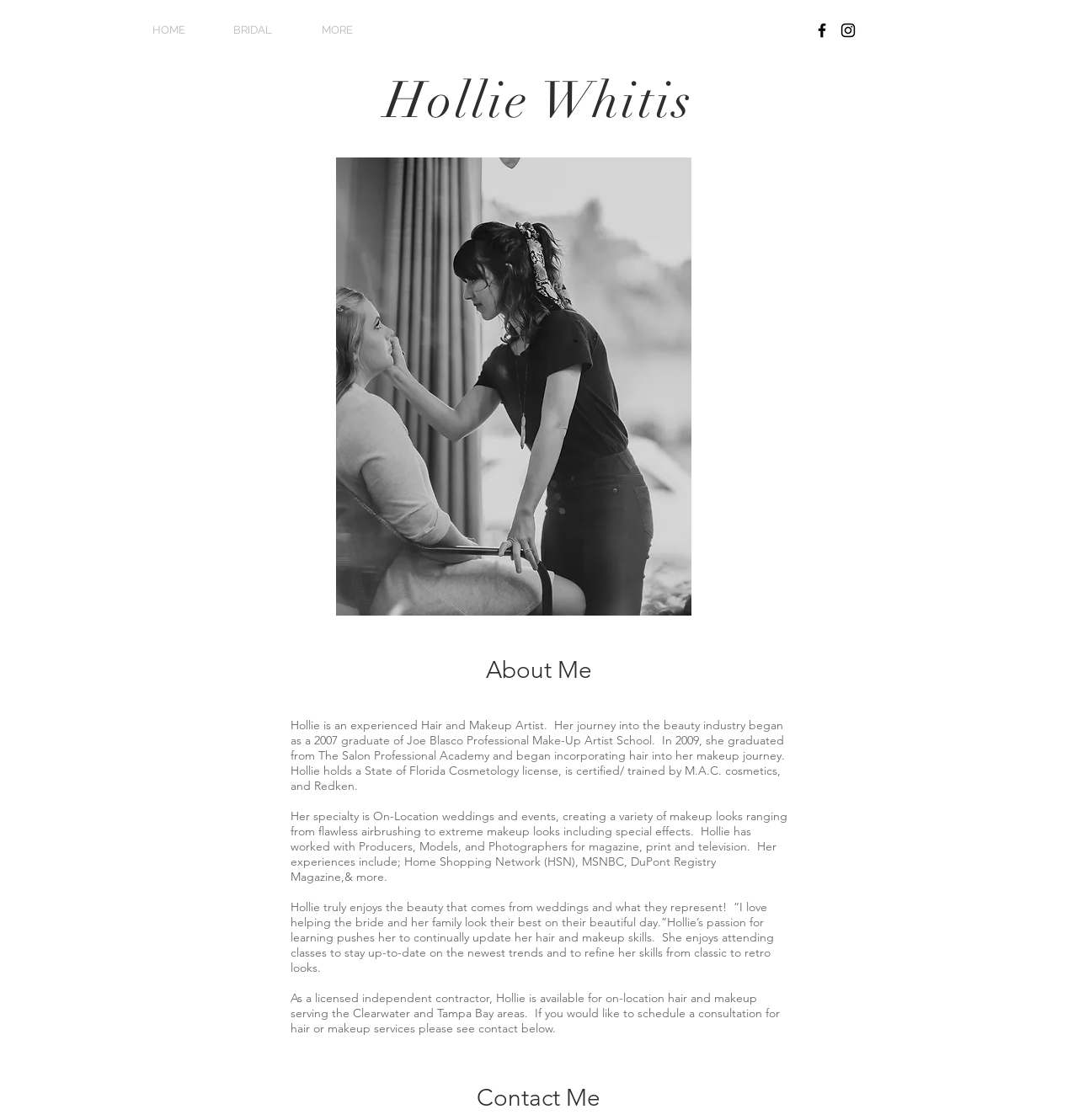Using the format (top-left x, top-left y, bottom-right x, bottom-right y), provide the bounding box coordinates for the described UI element. All values should be floating point numbers between 0 and 1: BRIDAL

[0.195, 0.015, 0.273, 0.039]